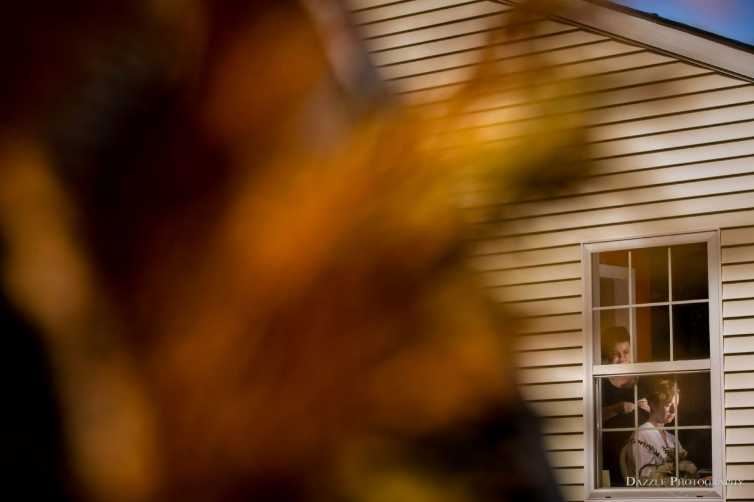Paint a vivid picture with your description of the image.

The image captures a poignant moment framed within a window of a house, hinting at a story of connection and anticipation. Through the window, two figures can be seen: one appears to be an individual engaged in preparation or contemplation, while the other gazes out, possibly reflecting on the unfolding day. The surrounding soft-focus of autumn foliage adds warmth and a touch of nostalgia, enveloping the scene in rich fall colors. The architectural lines of the house, with their subtle texture, contrast beautifully with the organic shapes outside the window, creating a dynamic interplay between the interior and exterior worlds. This photograph beautifully encapsulates a moment of quiet reflection, common to such intimate settings, suggesting deeper narratives of love, friendship, or celebration.